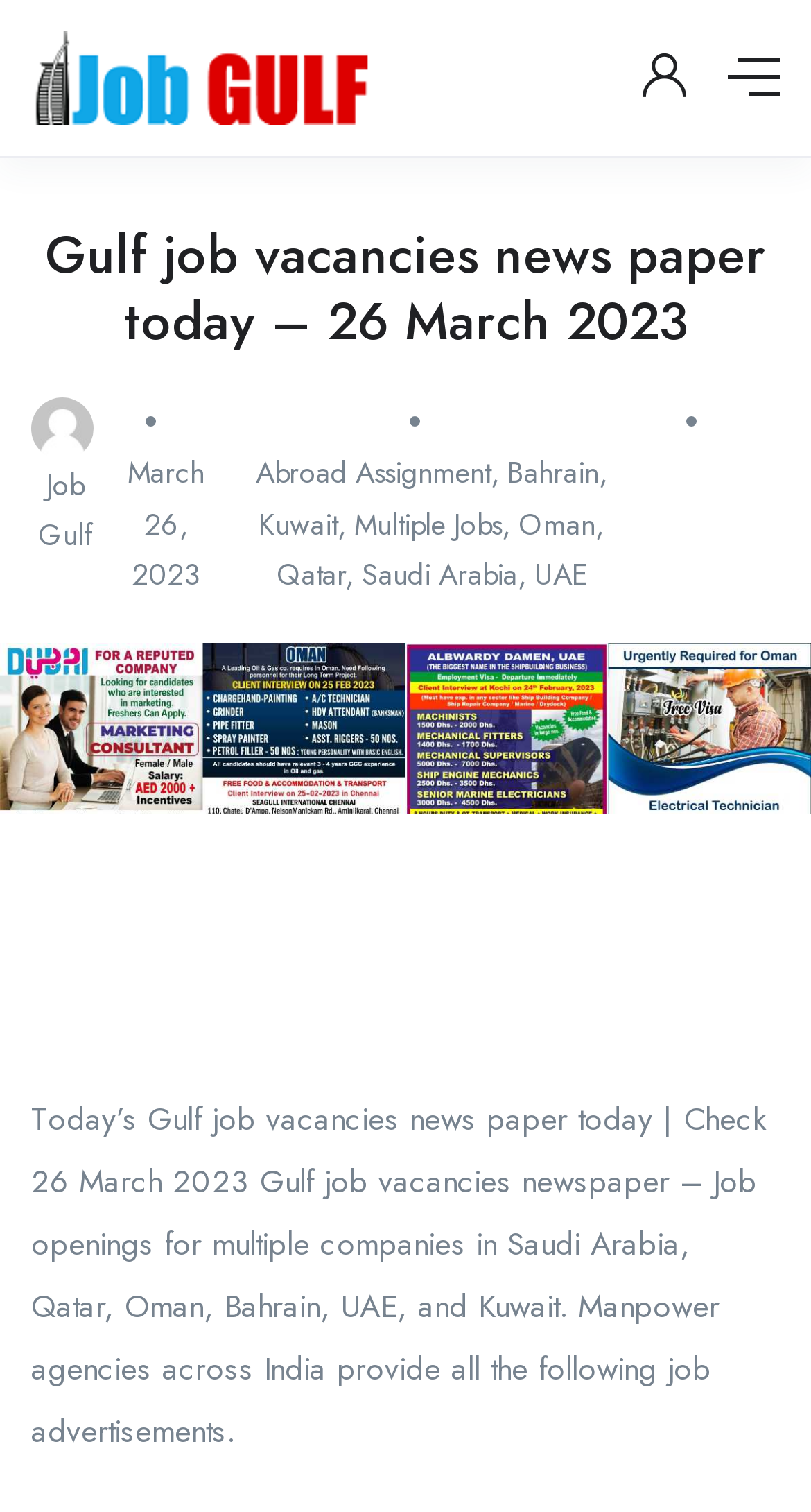Extract the bounding box coordinates of the UI element described by: "Abroad Assignment". The coordinates should include four float numbers ranging from 0 to 1, e.g., [left, top, right, bottom].

[0.286, 0.301, 0.597, 0.323]